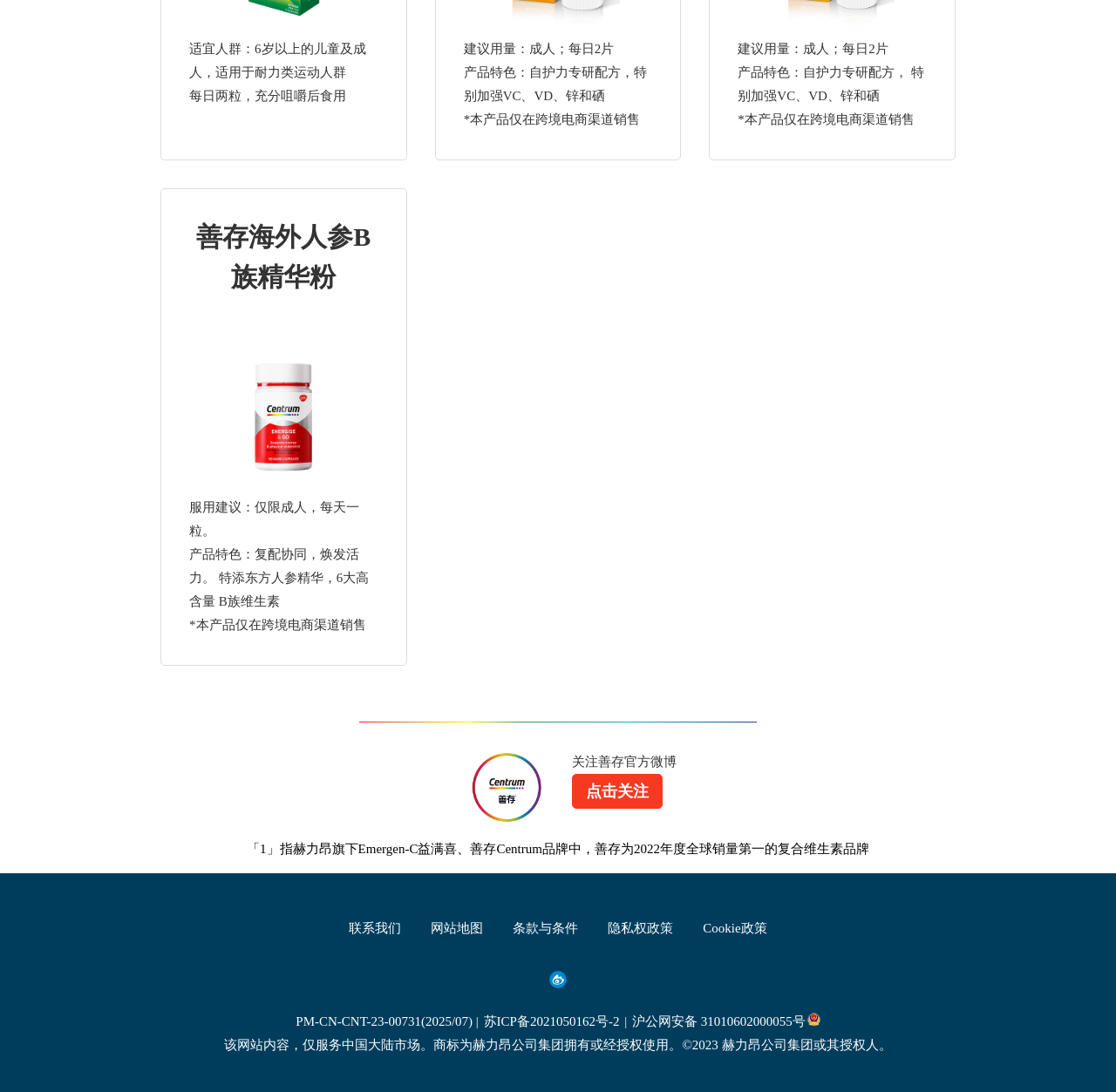Determine the bounding box coordinates of the element that should be clicked to execute the following command: "Click the link to contact us".

[0.311, 0.843, 0.361, 0.856]